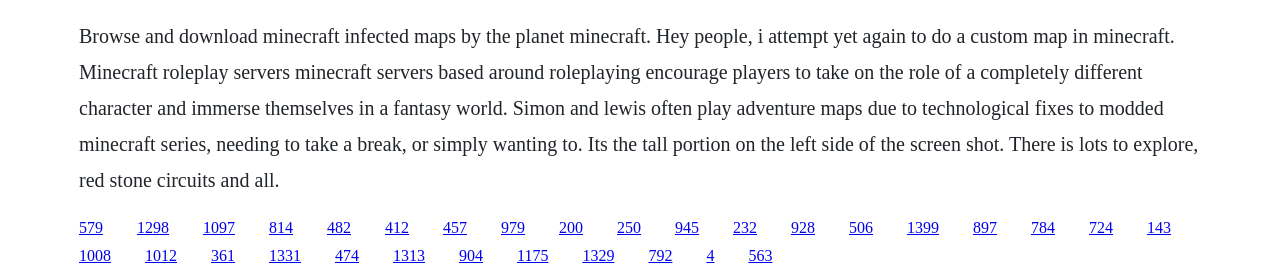What is the main topic of this webpage?
Using the visual information, respond with a single word or phrase.

Minecraft